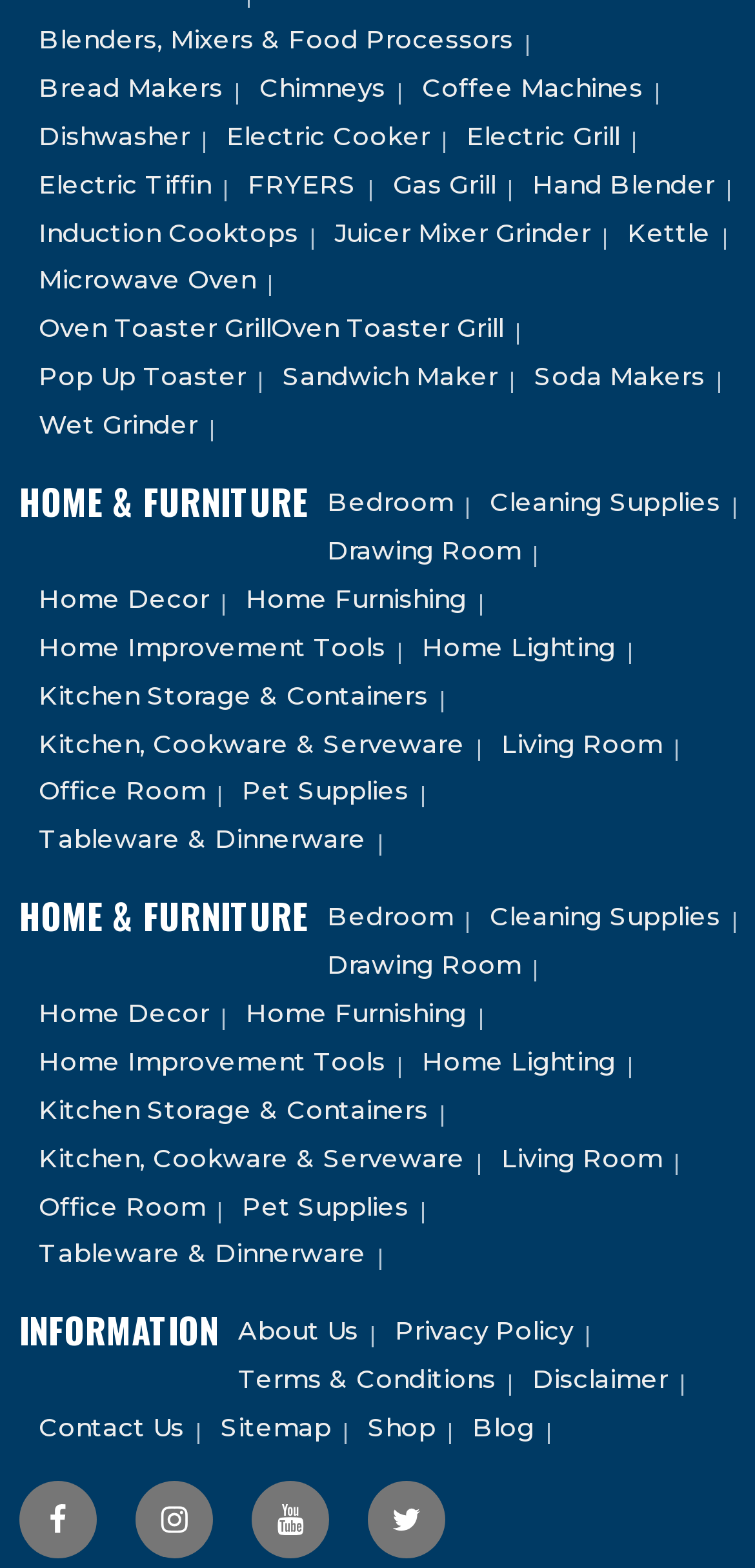Determine the bounding box for the UI element as described: "Cleaning Supplies". The coordinates should be represented as four float numbers between 0 and 1, formatted as [left, top, right, bottom].

[0.623, 0.574, 0.967, 0.594]